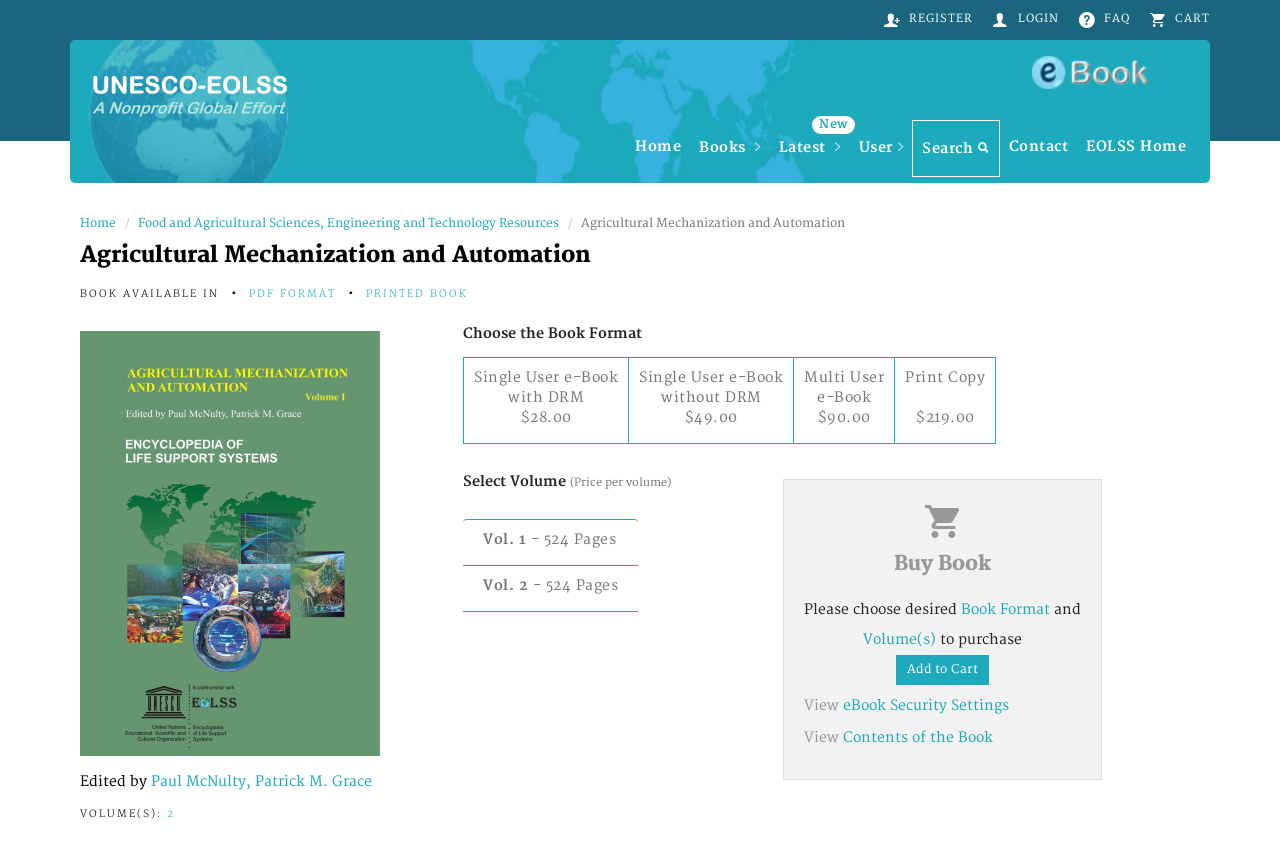Please determine the bounding box coordinates for the UI element described as: "eBook Security Settings".

[0.658, 0.807, 0.788, 0.827]